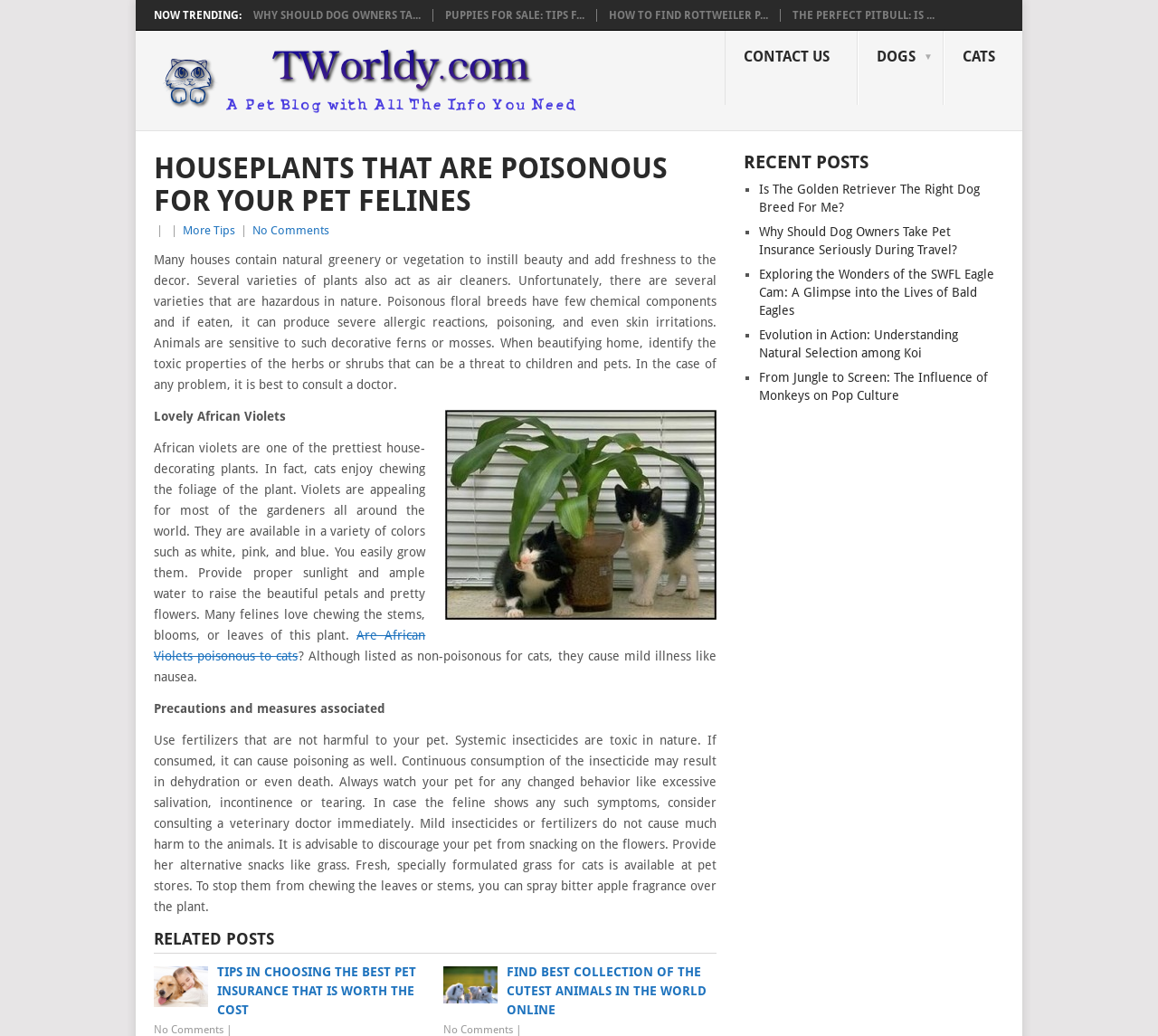Please identify the bounding box coordinates of the element that needs to be clicked to perform the following instruction: "Click on 'WHY SHOULD DOG OWNERS TAKE PET INSURANCE SERIOUSLY DURING TRAVEL?'".

[0.656, 0.217, 0.827, 0.248]